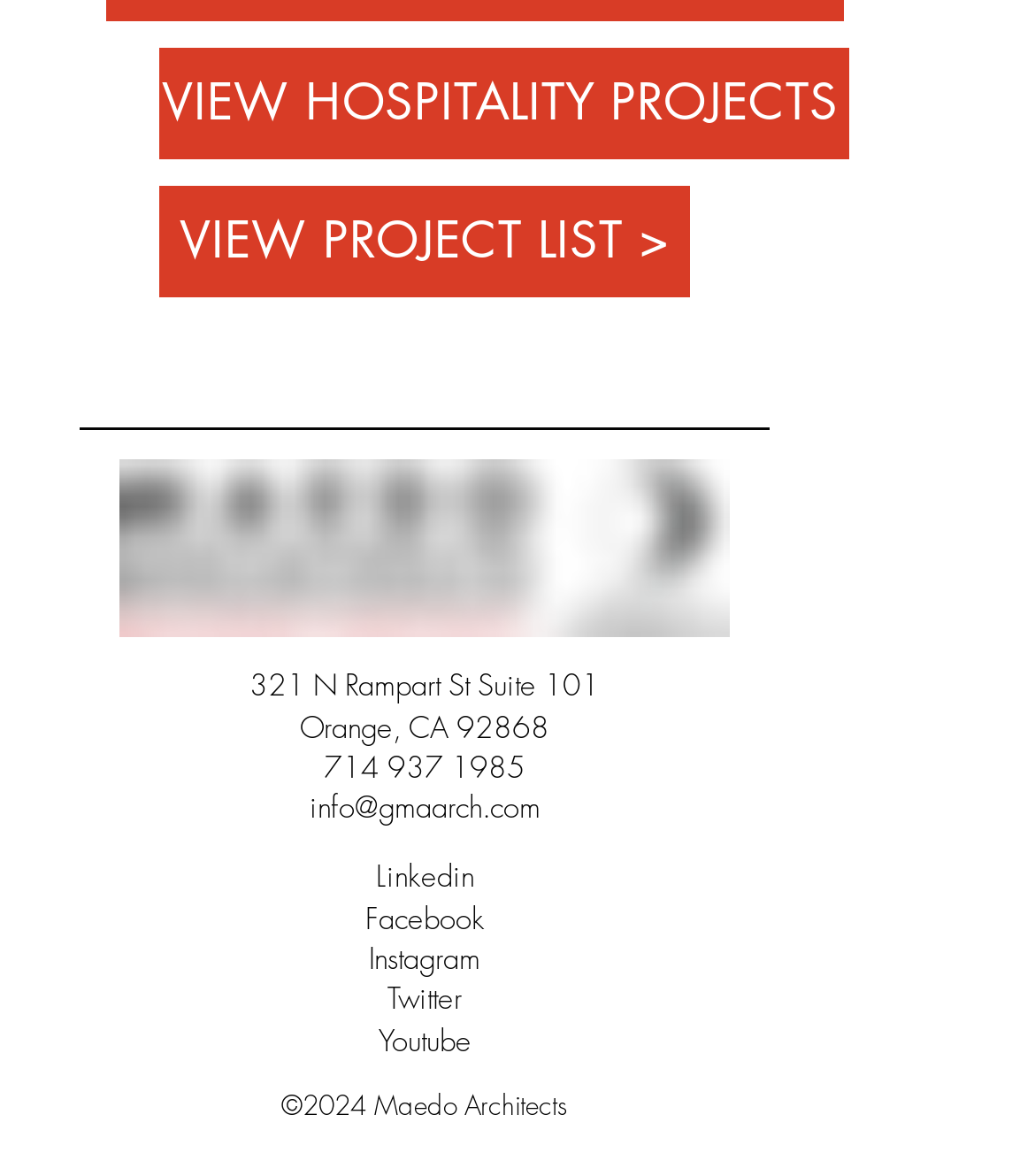What social media platforms does the company have?
Please provide a single word or phrase in response based on the screenshot.

Linkedin, Facebook, Instagram, Twitter, Youtube